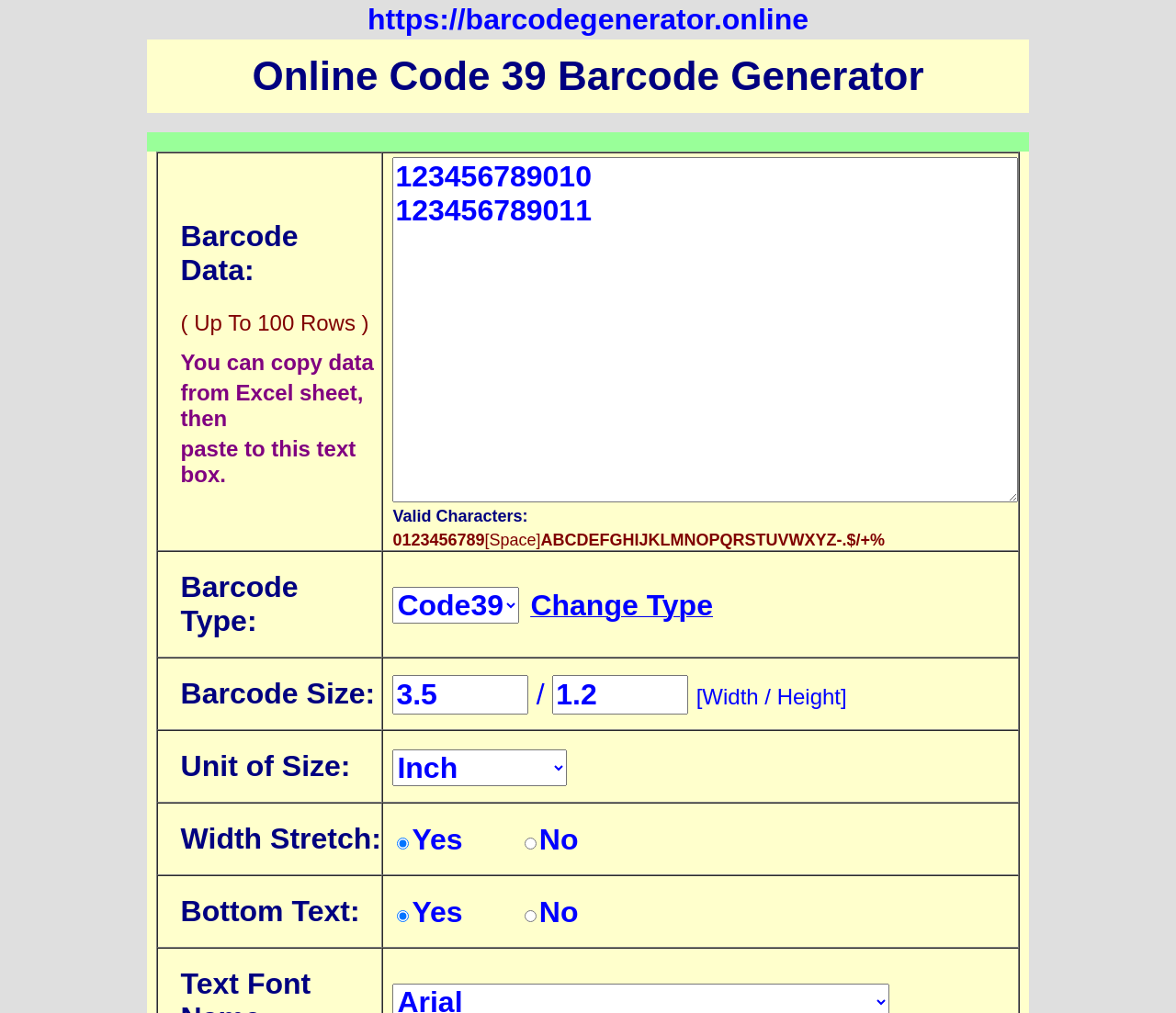What is the maximum number of rows for barcode data?
Your answer should be a single word or phrase derived from the screenshot.

100